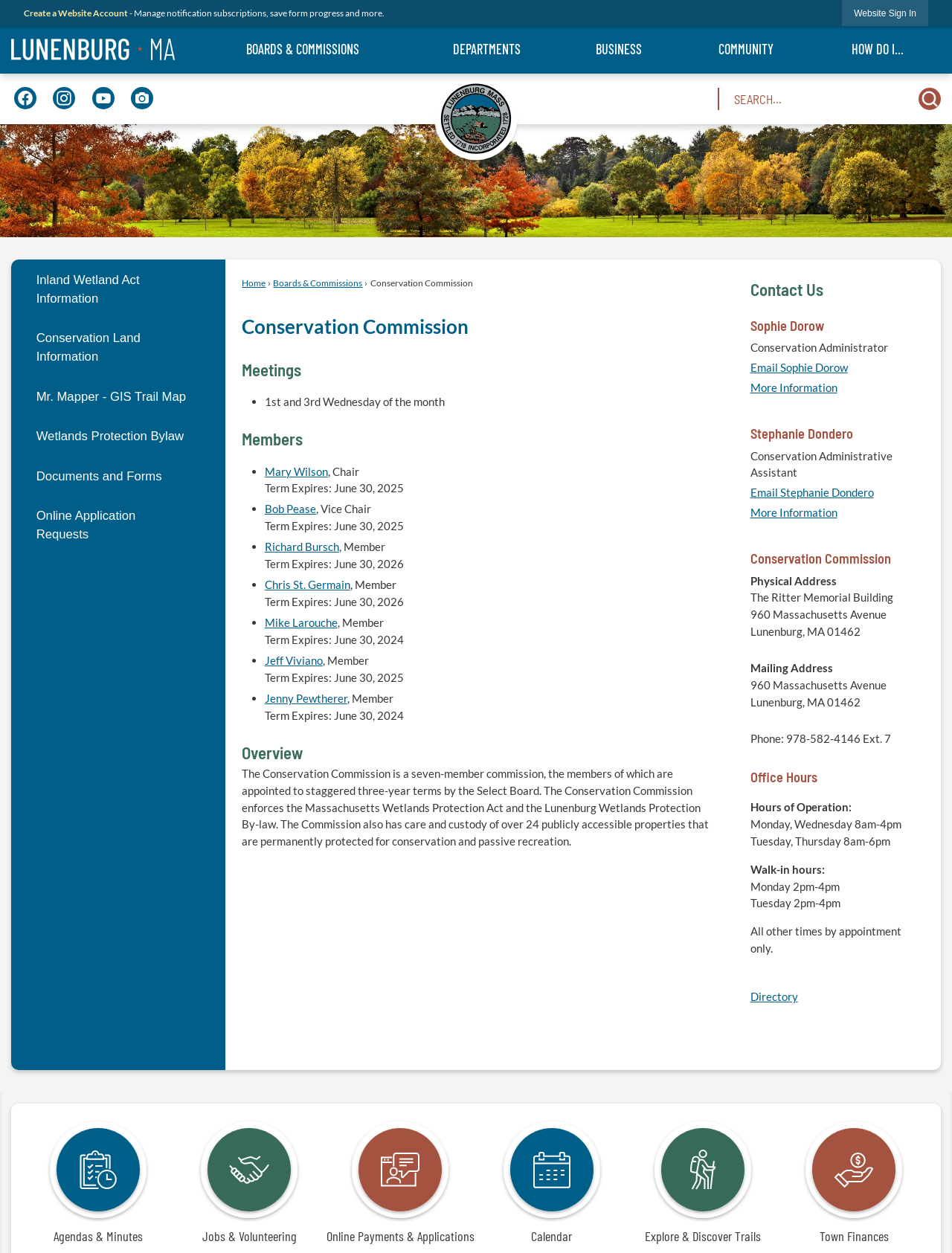Predict the bounding box for the UI component with the following description: "ENTERTAINMENT".

None